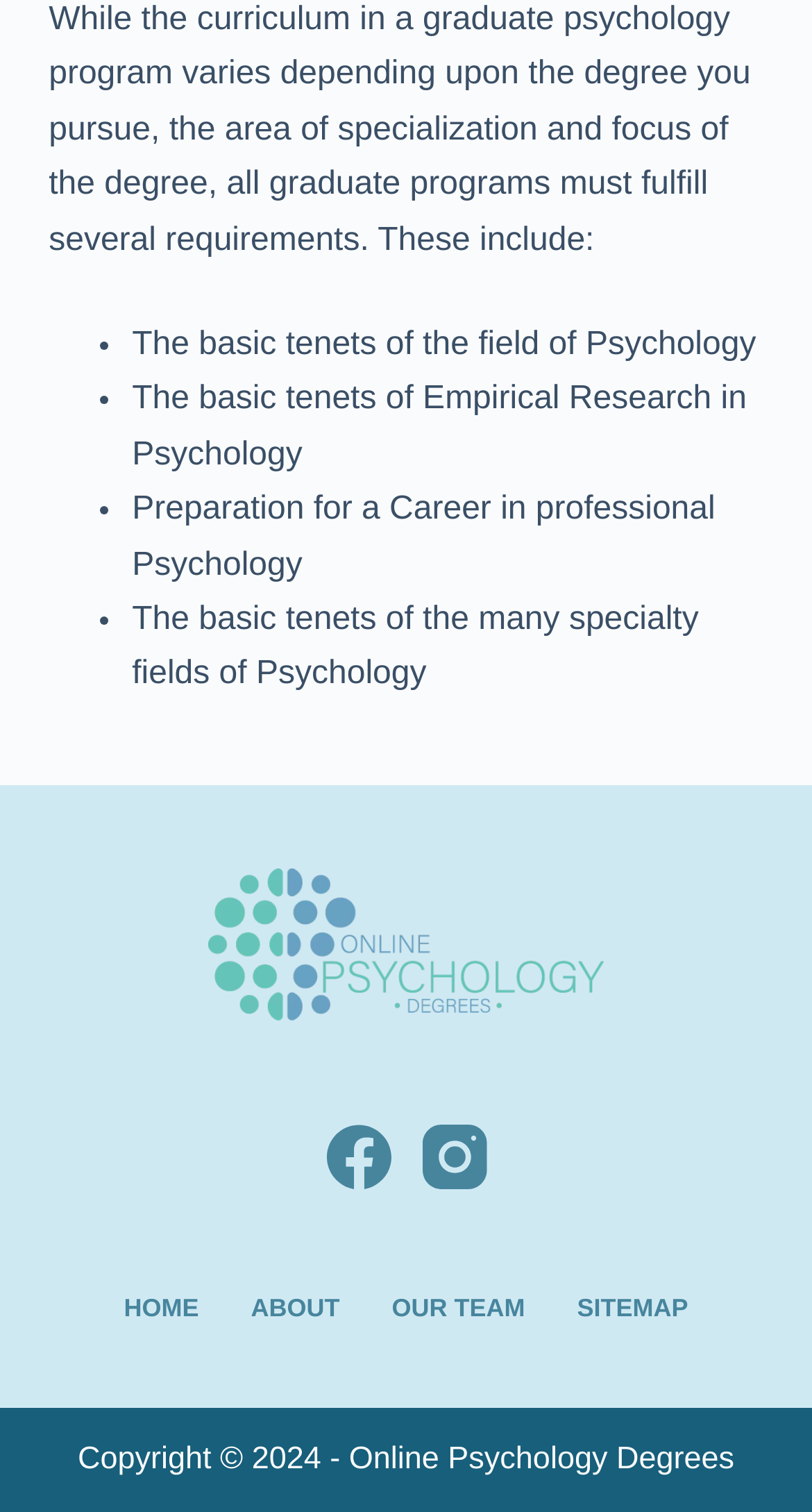How many social media links are in the footer?
Please provide a comprehensive answer based on the details in the screenshot.

There are two social media links in the footer section of the webpage, which are 'Facebook' and 'Instagram'.